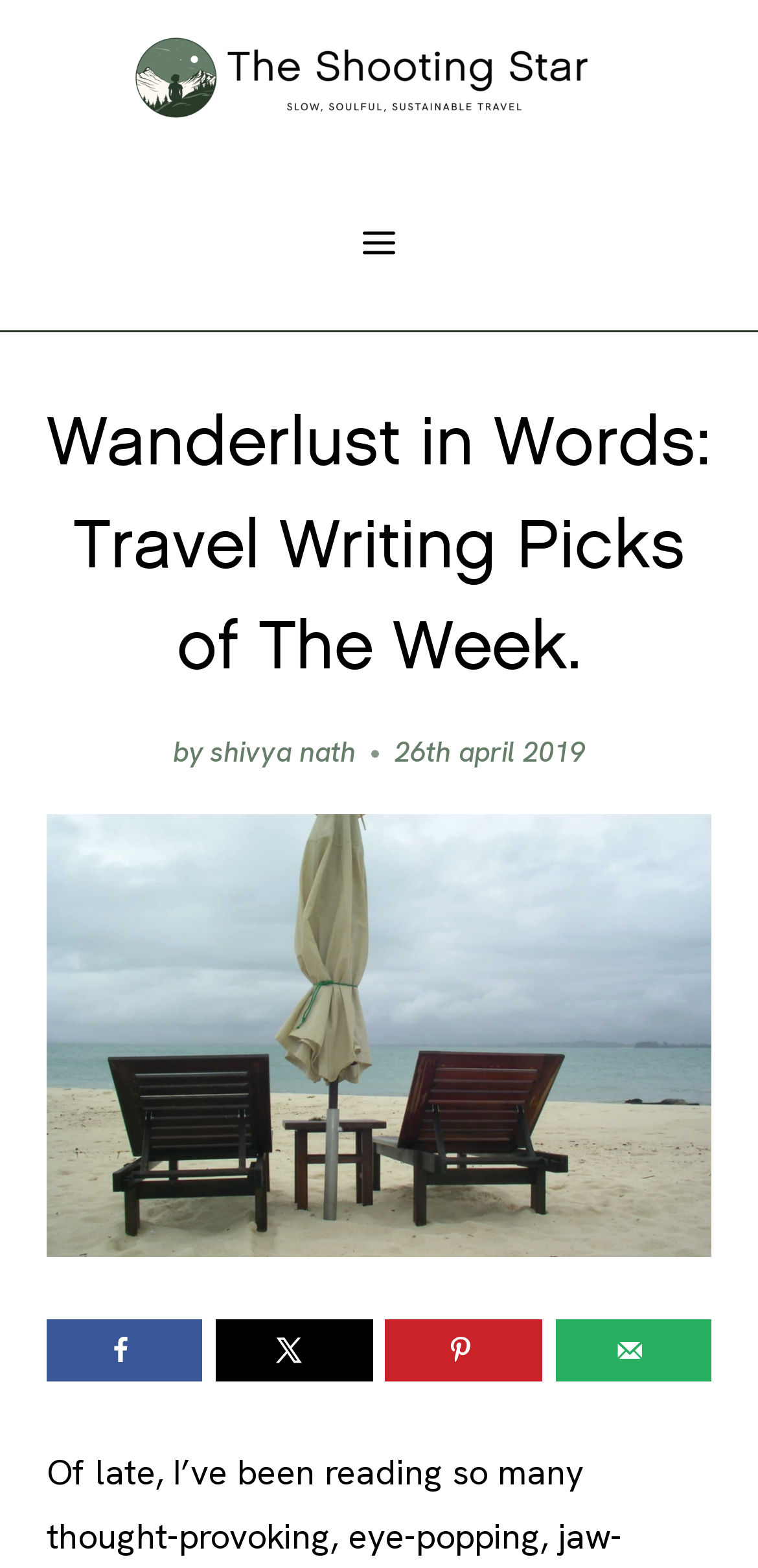Detail the features and information presented on the webpage.

The webpage is titled "Wanderlust in Words: Travel Writing Picks of The Week" and features a blog post by Shivya Nath. At the top left, there is a link to "The Shooting Star" accompanied by an image with the same name. Below this, there is a button to "Open menu" which, when expanded, reveals a header section.

In the header section, the title "Wanderlust in Words: Travel Writing Picks of The Week" is displayed prominently, followed by the author's name "Shivya Nath" and the date "26th April 2019". 

On the right side of the header section, there are four social media sharing buttons: "Share on Facebook", "Share on X", "Save to Pinterest", and "Send over email". Each button is accompanied by a small icon. These buttons are aligned horizontally and are positioned near the bottom of the header section.

The overall layout of the webpage is clean, with a clear hierarchy of elements and ample whitespace between them.